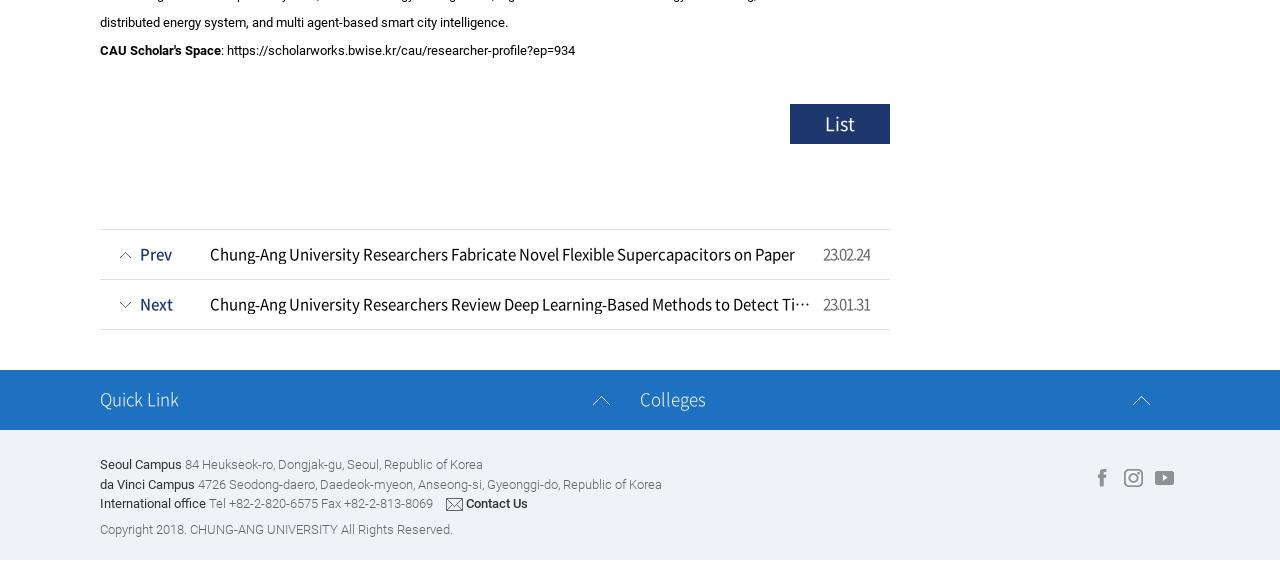What is the phone number of the International Office?
Using the details from the image, give an elaborate explanation to answer the question.

I found the phone number of the International Office by looking at the static text element next to the emphasis element with text 'International office'.